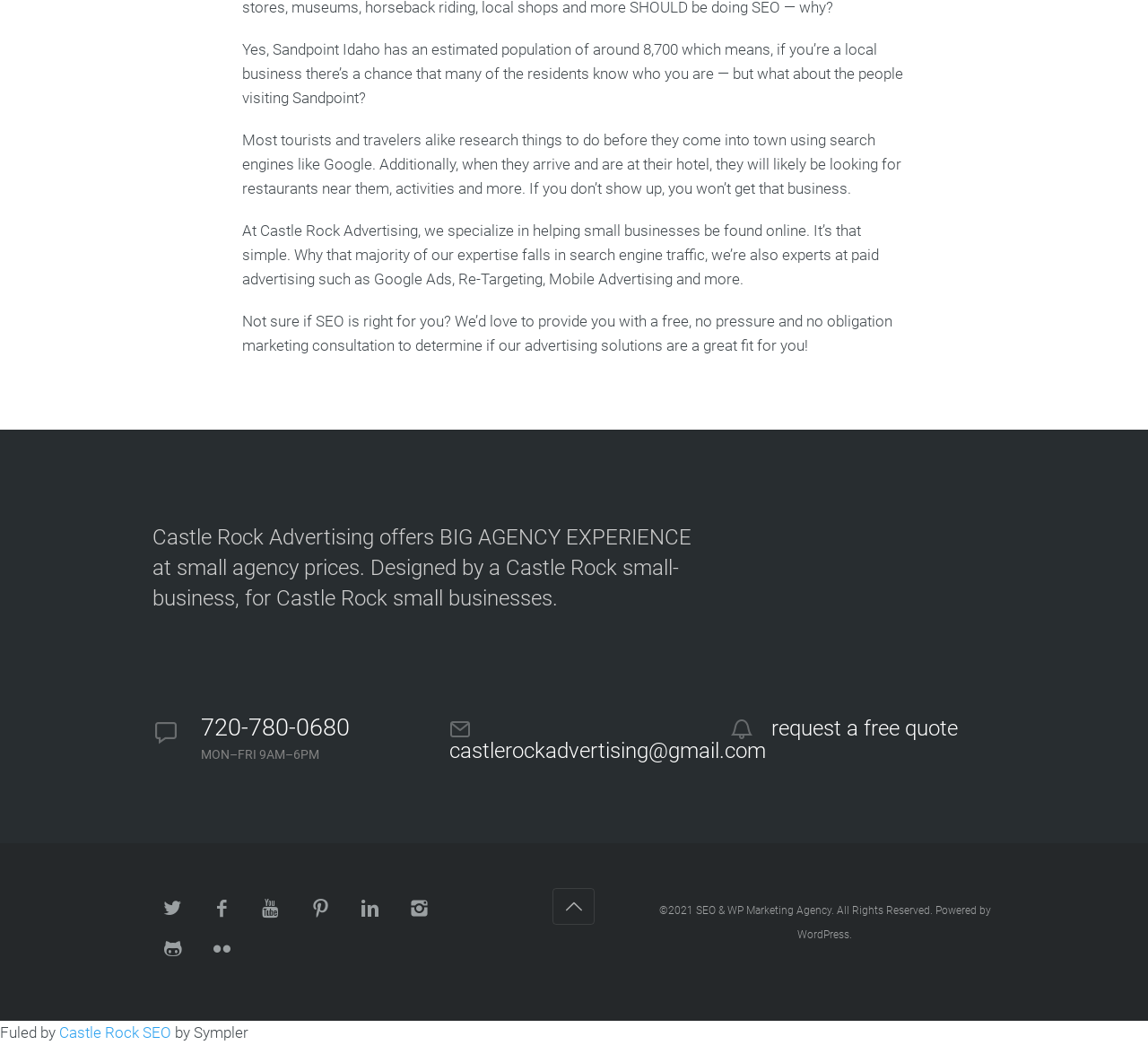Using the given element description, provide the bounding box coordinates (top-left x, top-left y, bottom-right x, bottom-right y) for the corresponding UI element in the screenshot: castlerockadvertising@gmail.com

[0.378, 0.674, 0.682, 0.741]